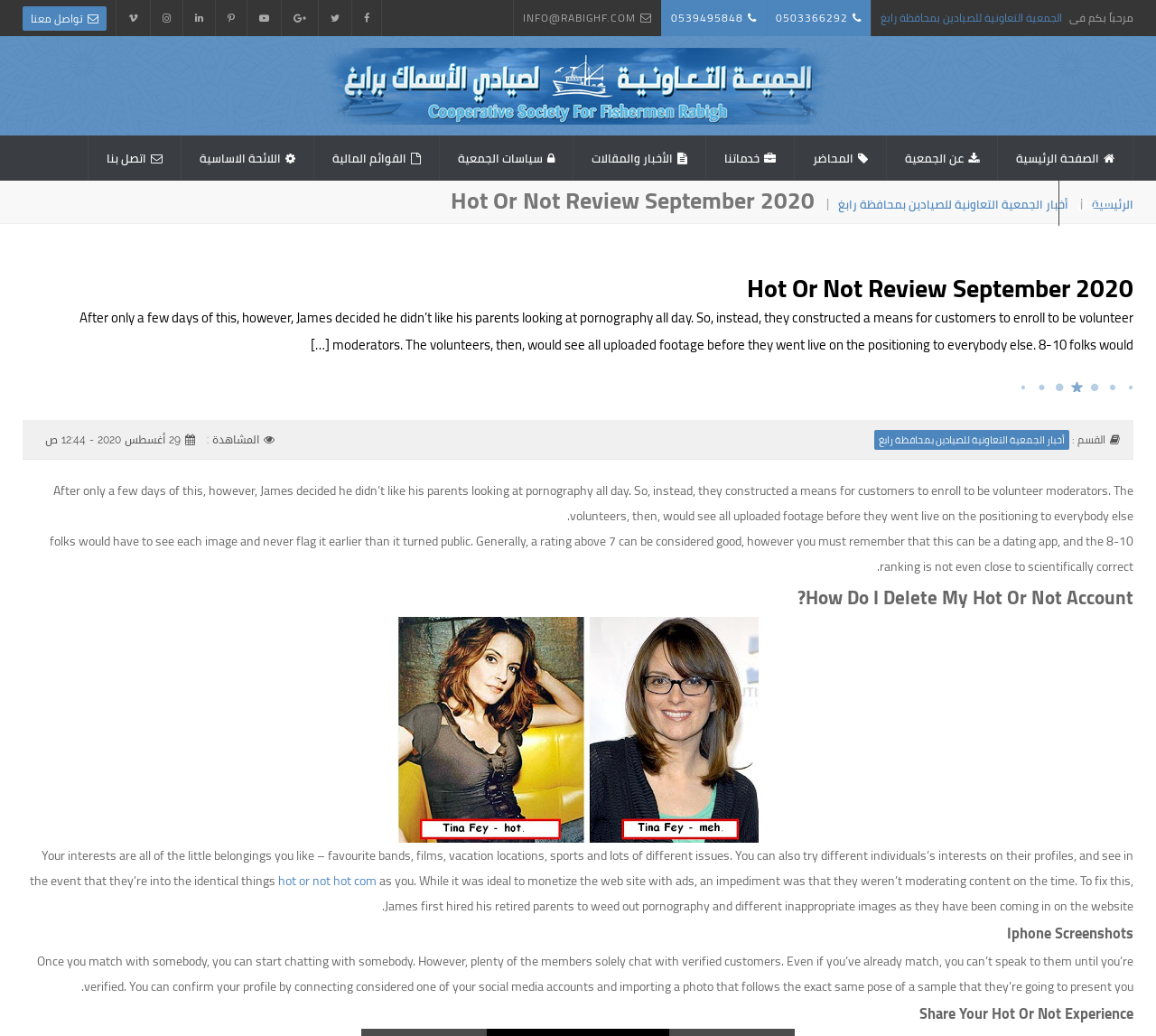What is the phone number to contact?
Use the screenshot to answer the question with a single word or phrase.

0503366292